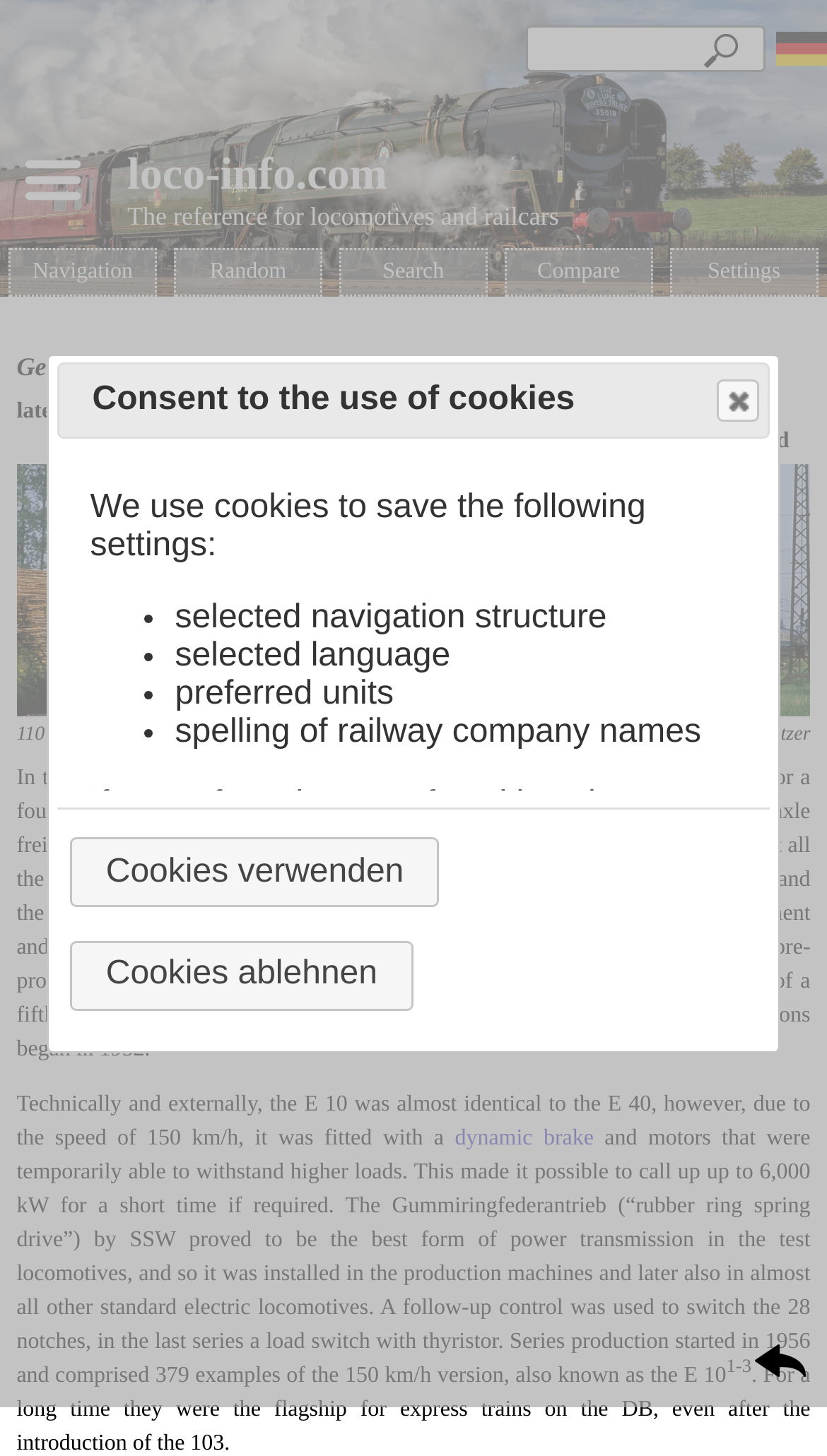Locate the bounding box of the UI element defined by this description: "Cookies verwenden". The coordinates should be given as four float numbers between 0 and 1, formatted as [left, top, right, bottom].

[0.084, 0.575, 0.532, 0.623]